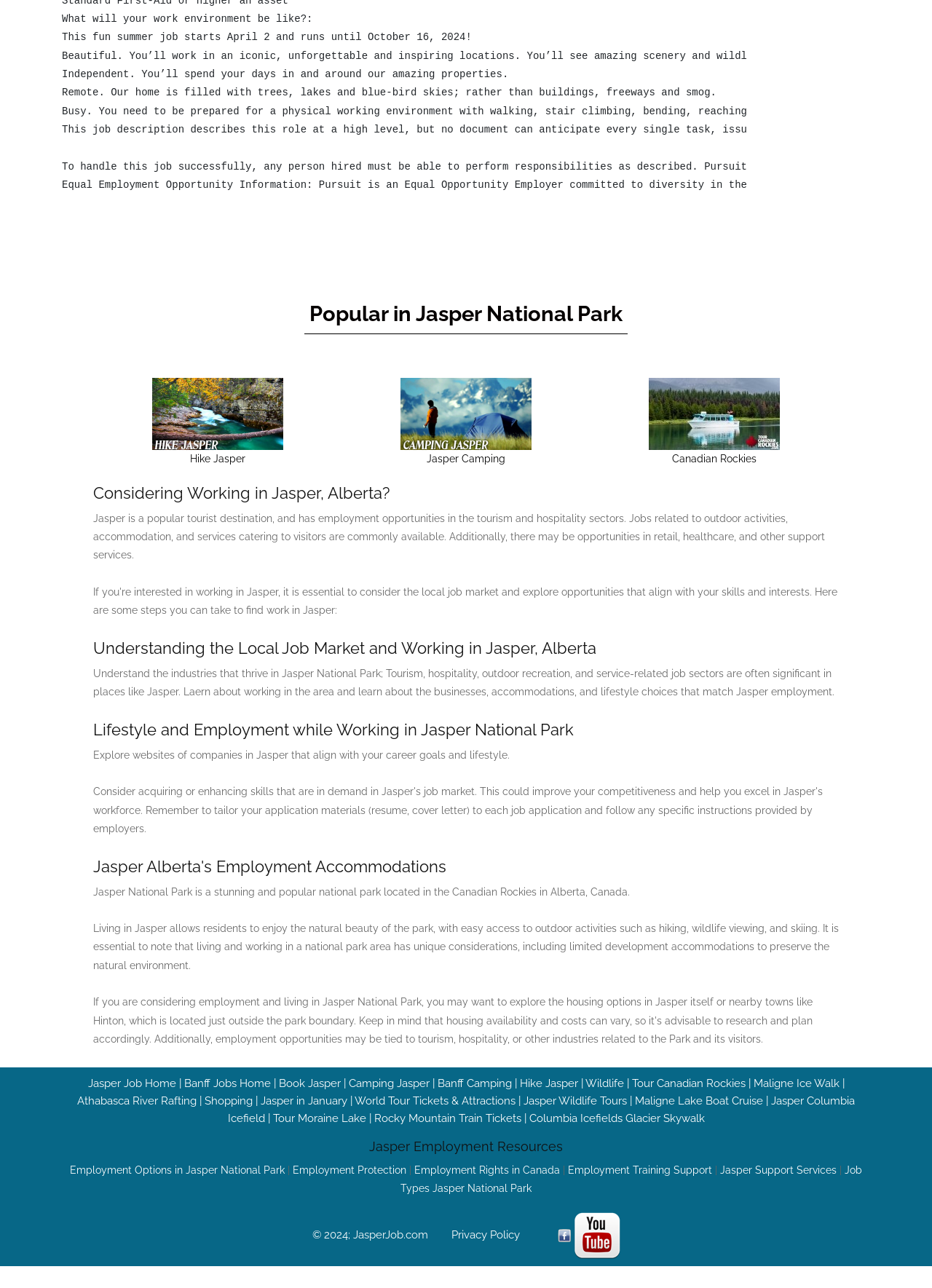Please identify the bounding box coordinates of the area I need to click to accomplish the following instruction: "Click on the 'Tech' link".

None